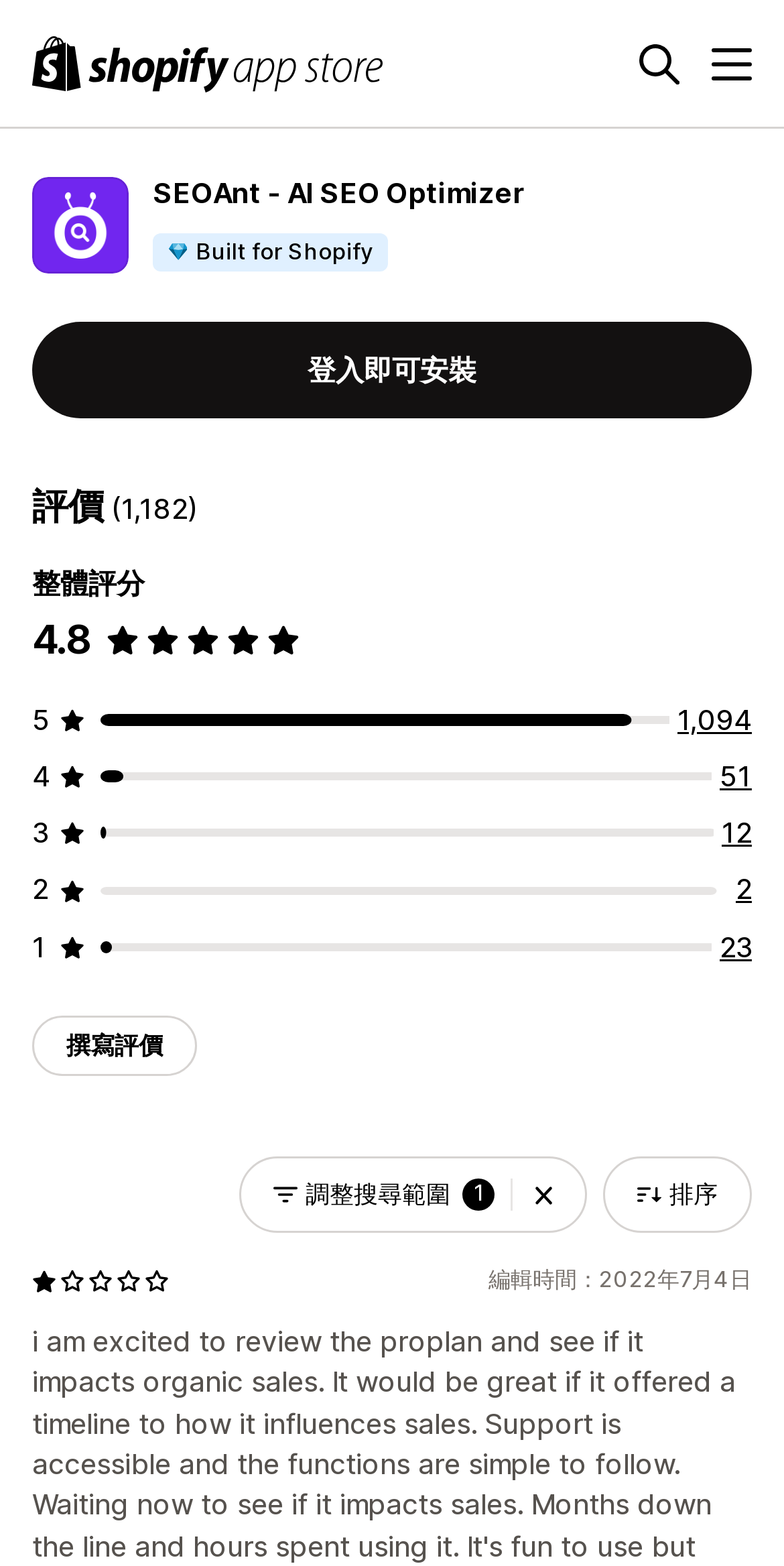Respond to the question below with a concise word or phrase:
How many reviews does the app have?

1,182